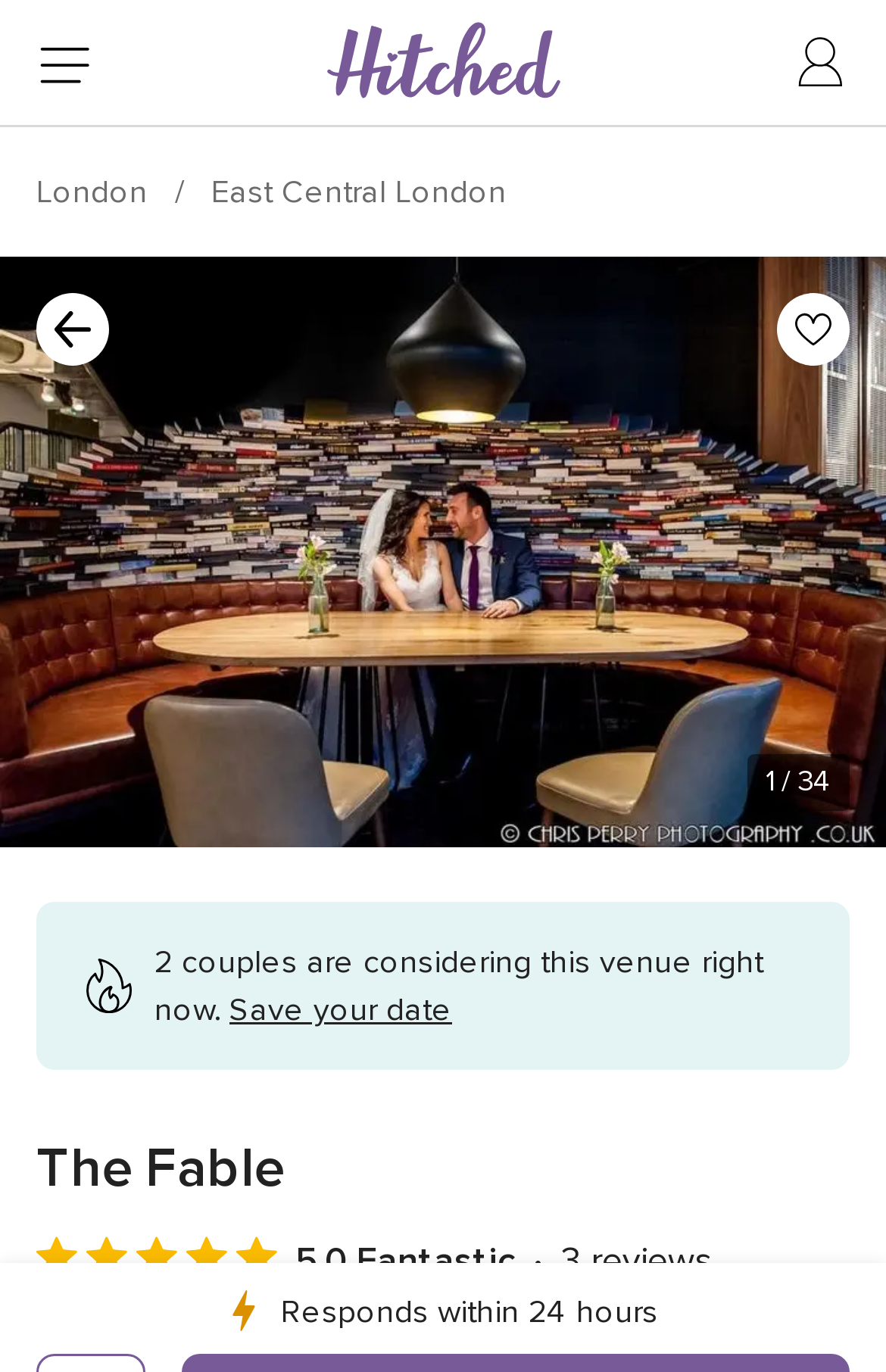How long does the venue respond to inquiries?
Use the image to answer the question with a single word or phrase.

within 24 hours